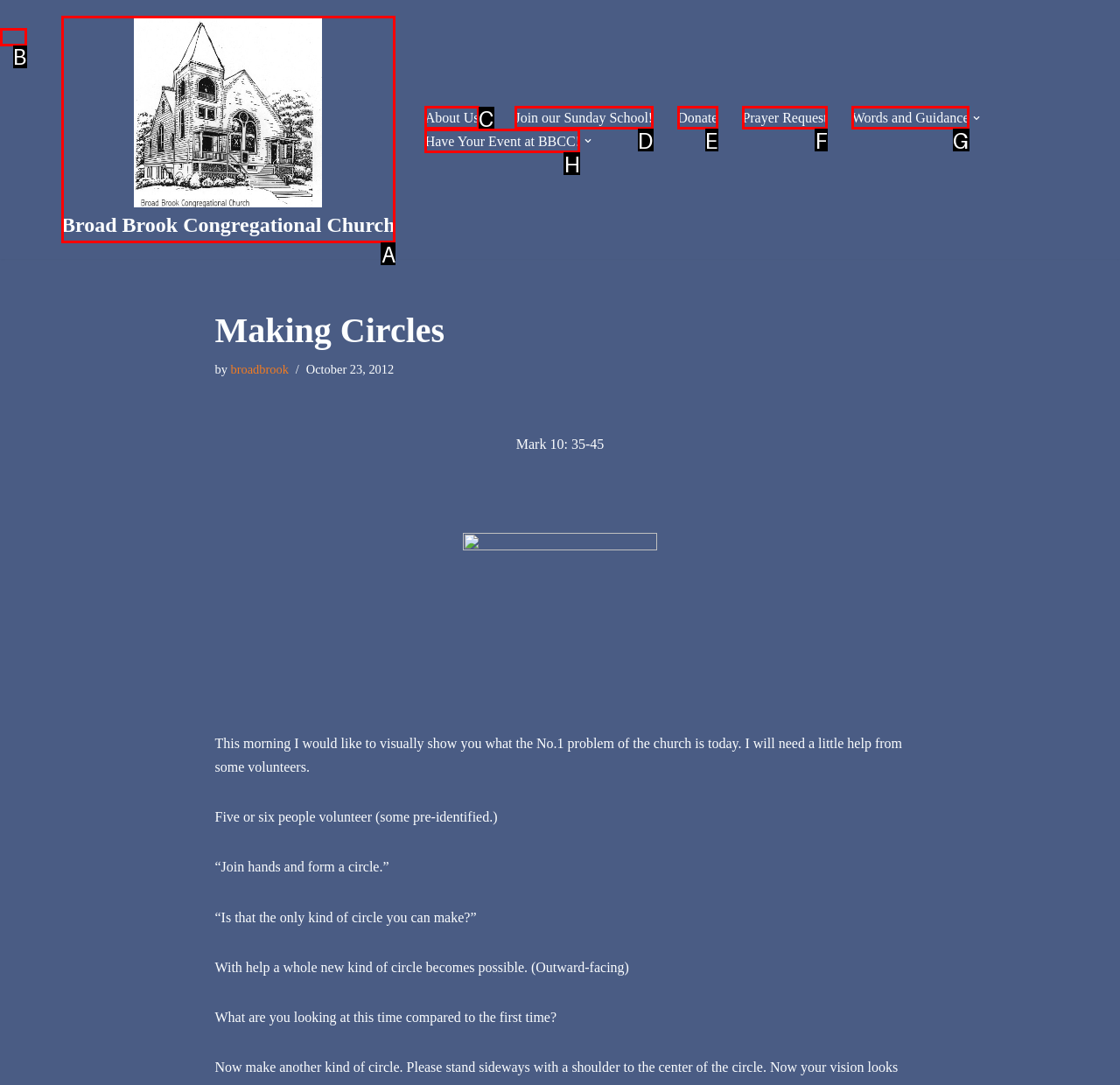Given the description: Copyright, determine the corresponding lettered UI element.
Answer with the letter of the selected option.

None